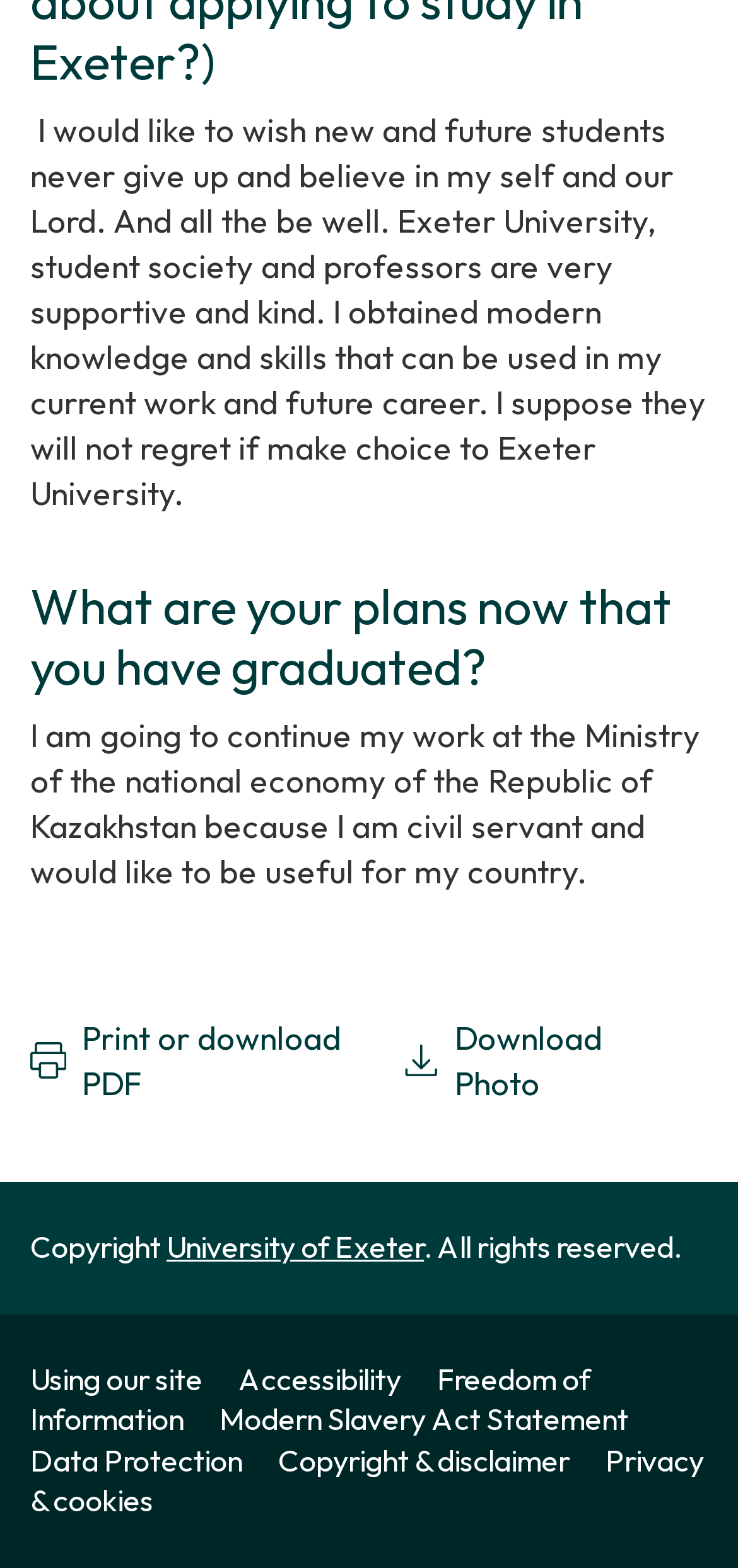Provide the bounding box coordinates for the specified HTML element described in this description: "Download Photo". The coordinates should be four float numbers ranging from 0 to 1, in the format [left, top, right, bottom].

[0.547, 0.648, 0.877, 0.706]